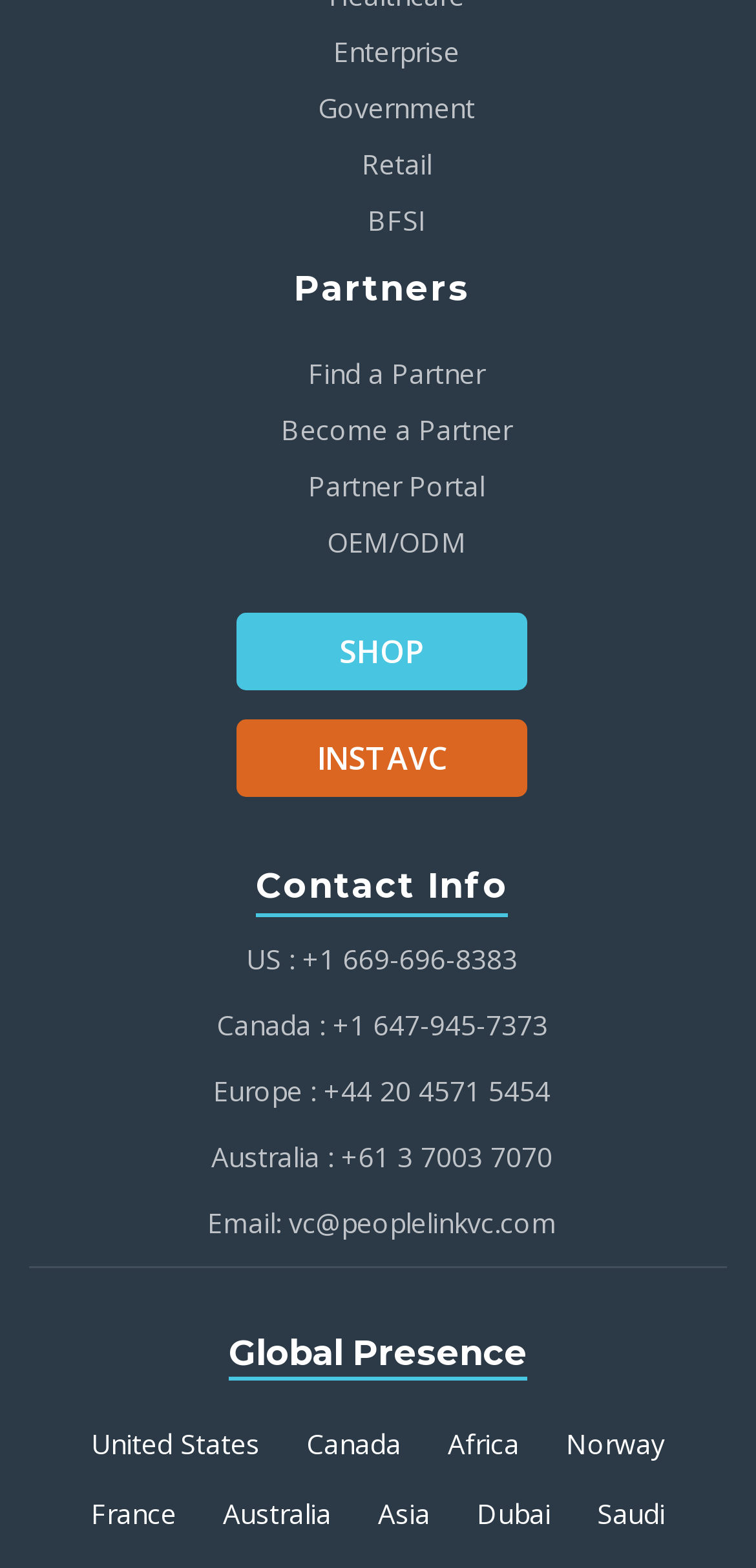Extract the bounding box coordinates for the HTML element that matches this description: "+1 647-945-7373". The coordinates should be four float numbers between 0 and 1, i.e., [left, top, right, bottom].

[0.44, 0.642, 0.724, 0.665]